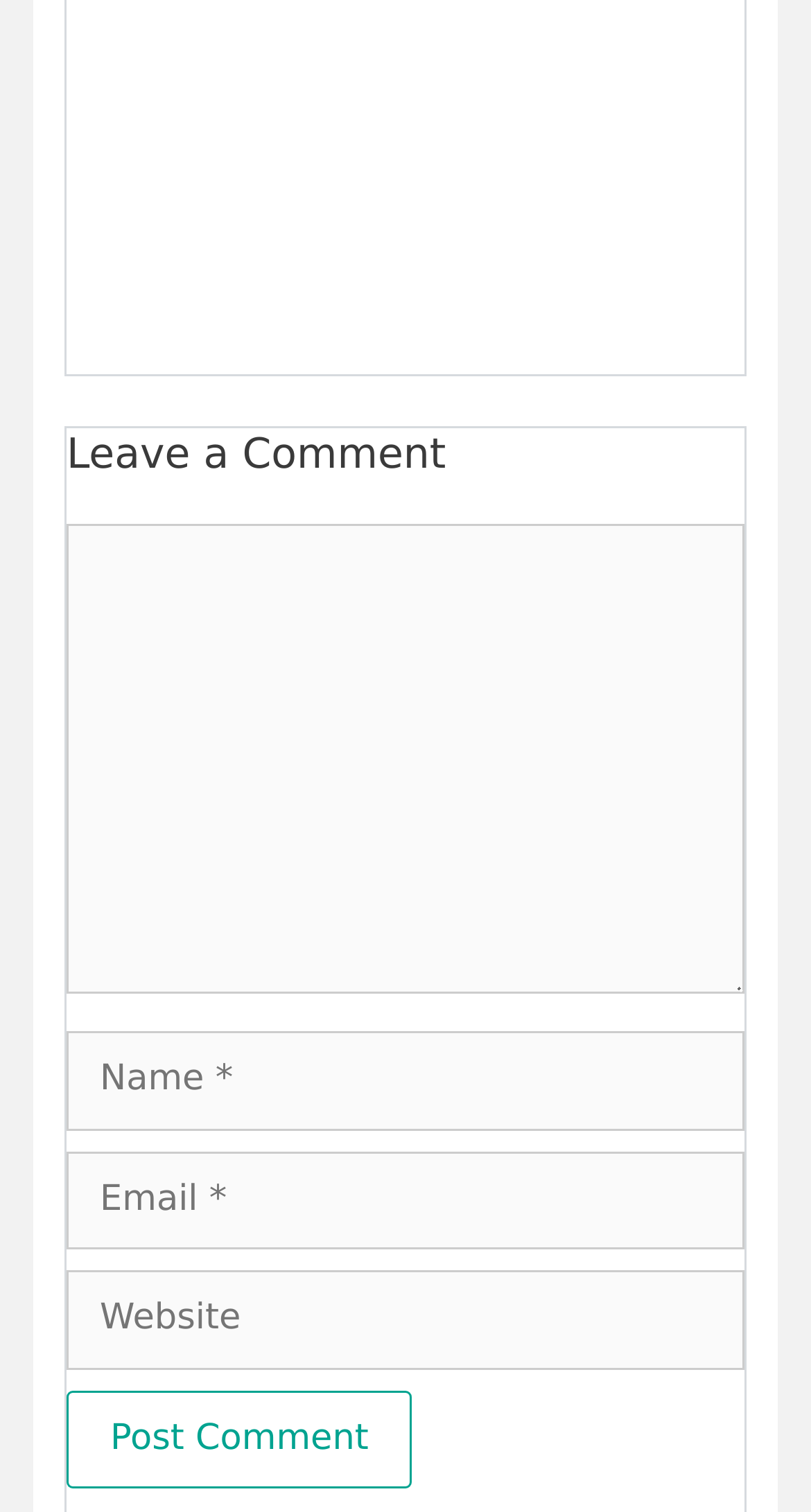Use the details in the image to answer the question thoroughly: 
What is the purpose of the text box labeled 'Comment'?

The text box labeled 'Comment' is located below the heading 'Leave a Comment', which suggests that its purpose is to allow users to leave a comment. The text box is also required, indicating that it is a necessary field to fill out in order to submit a comment.